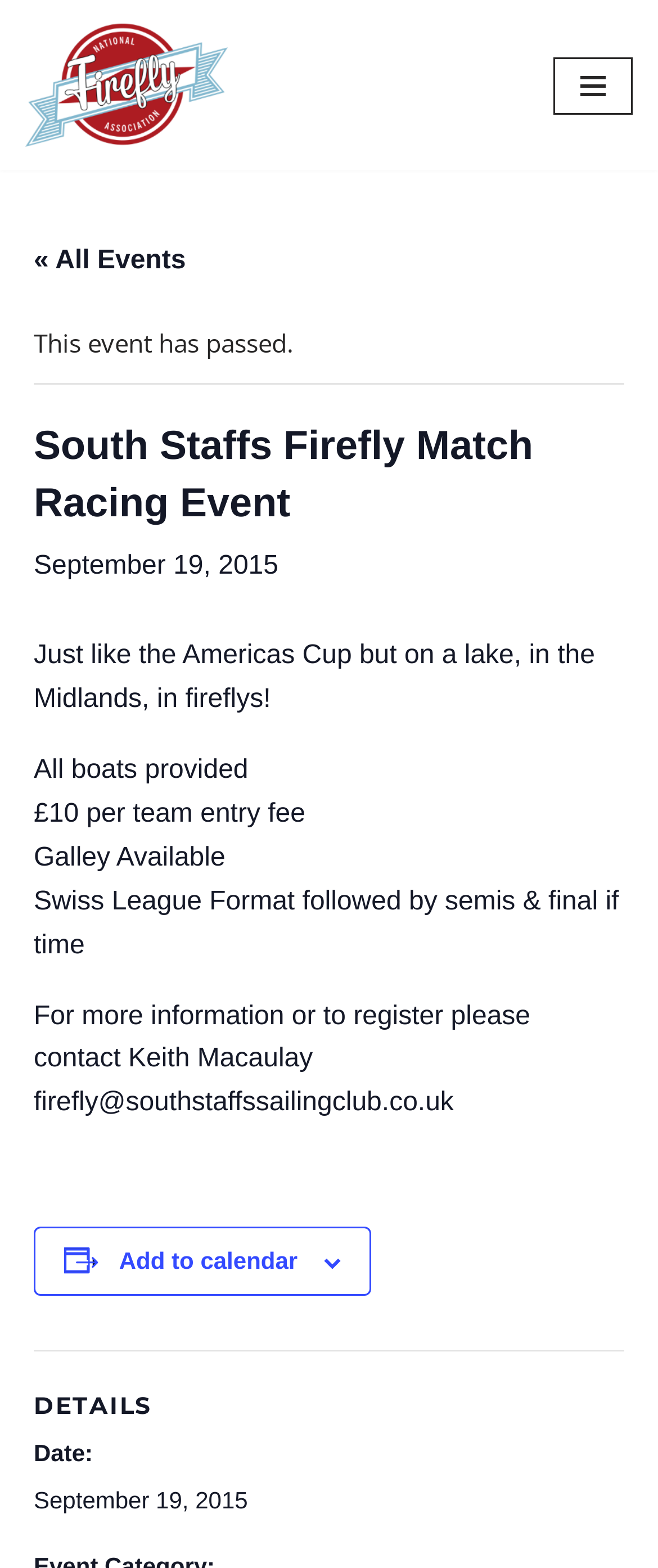Identify the bounding box for the UI element described as: "Add to calendar". The coordinates should be four float numbers between 0 and 1, i.e., [left, top, right, bottom].

[0.181, 0.795, 0.452, 0.813]